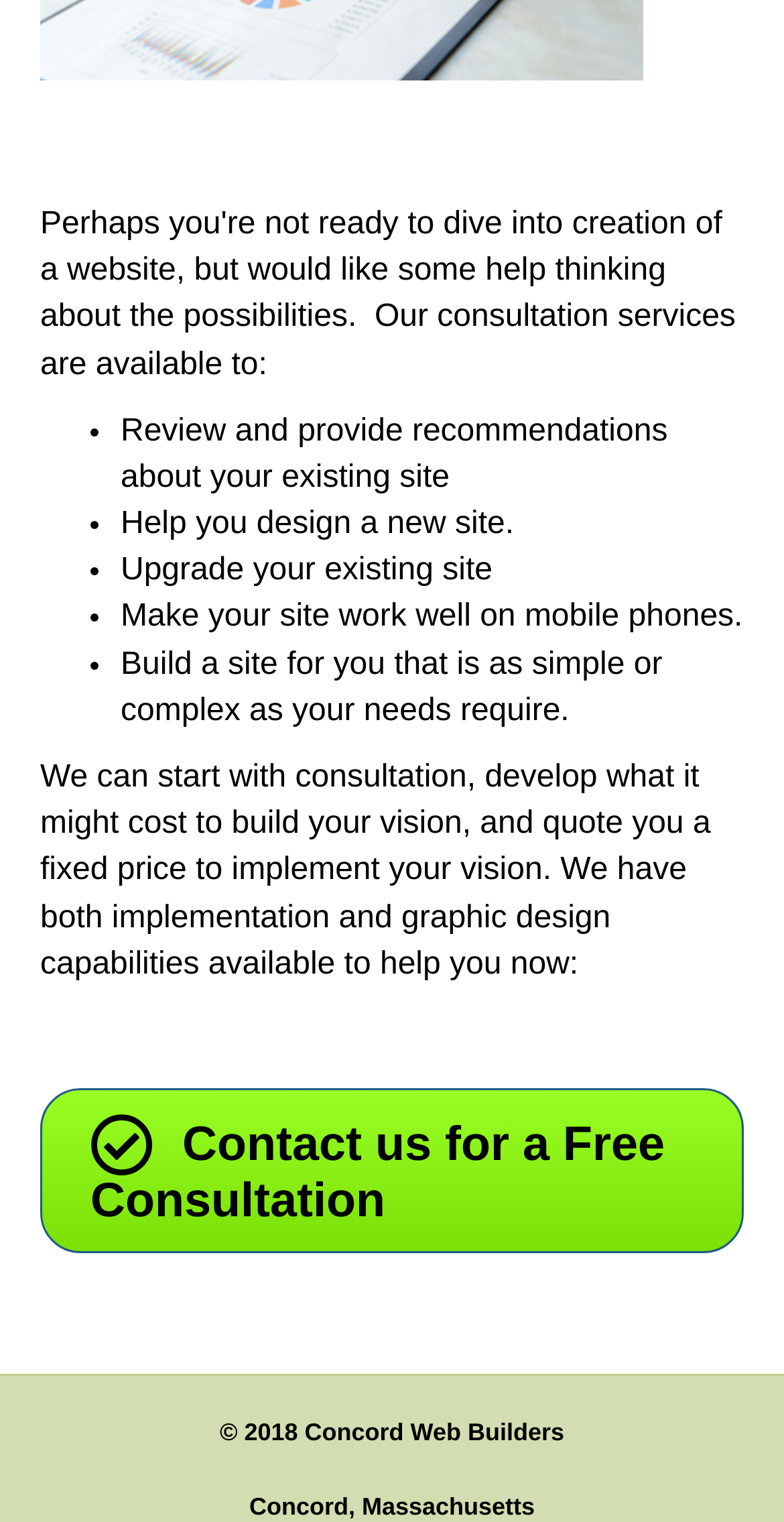Answer briefly with one word or phrase:
Where is Concord Web Builders located?

Concord, Massachusetts